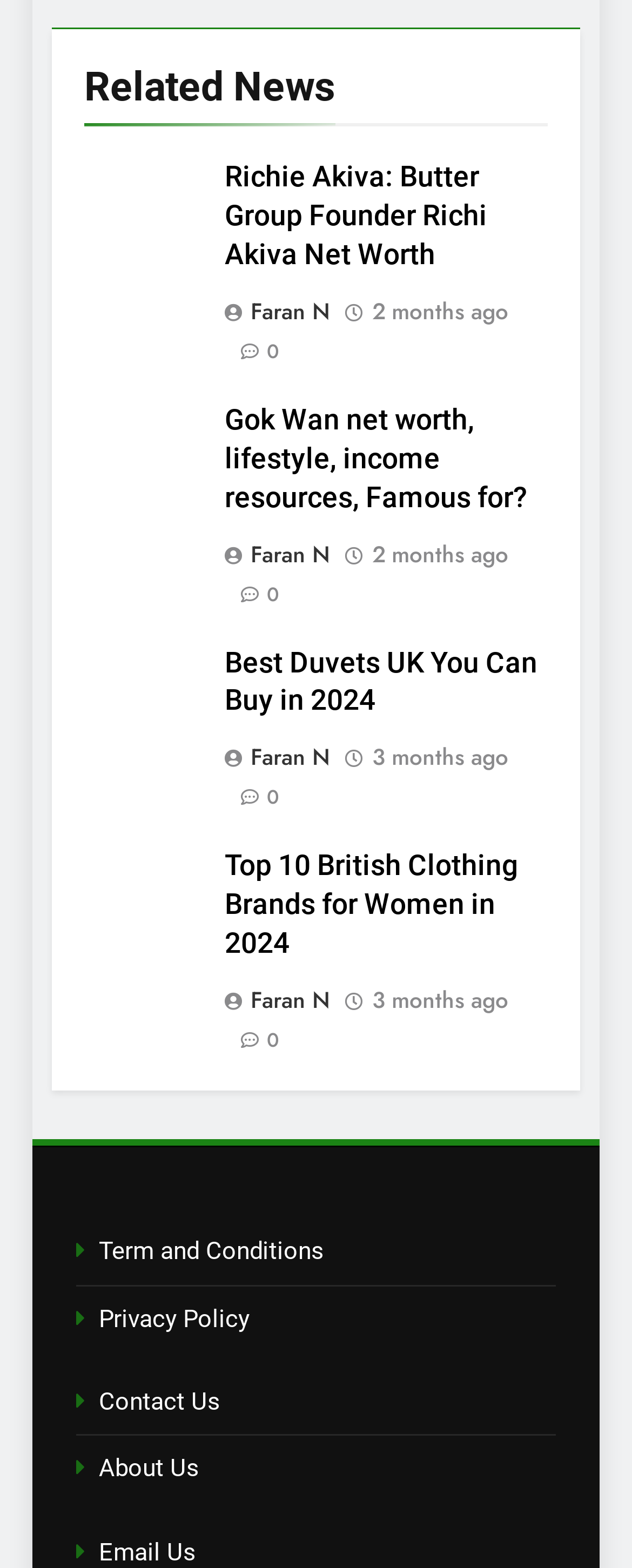What is the purpose of the links at the bottom of the webpage?
Please elaborate on the answer to the question with detailed information.

I looked at the links at the bottom of the webpage and found that they are related to Terms and Conditions, Privacy Policy, Contact Us, About Us, and Email Us, which suggests that their purpose is to provide information about the website's policies and how to contact the website owners.